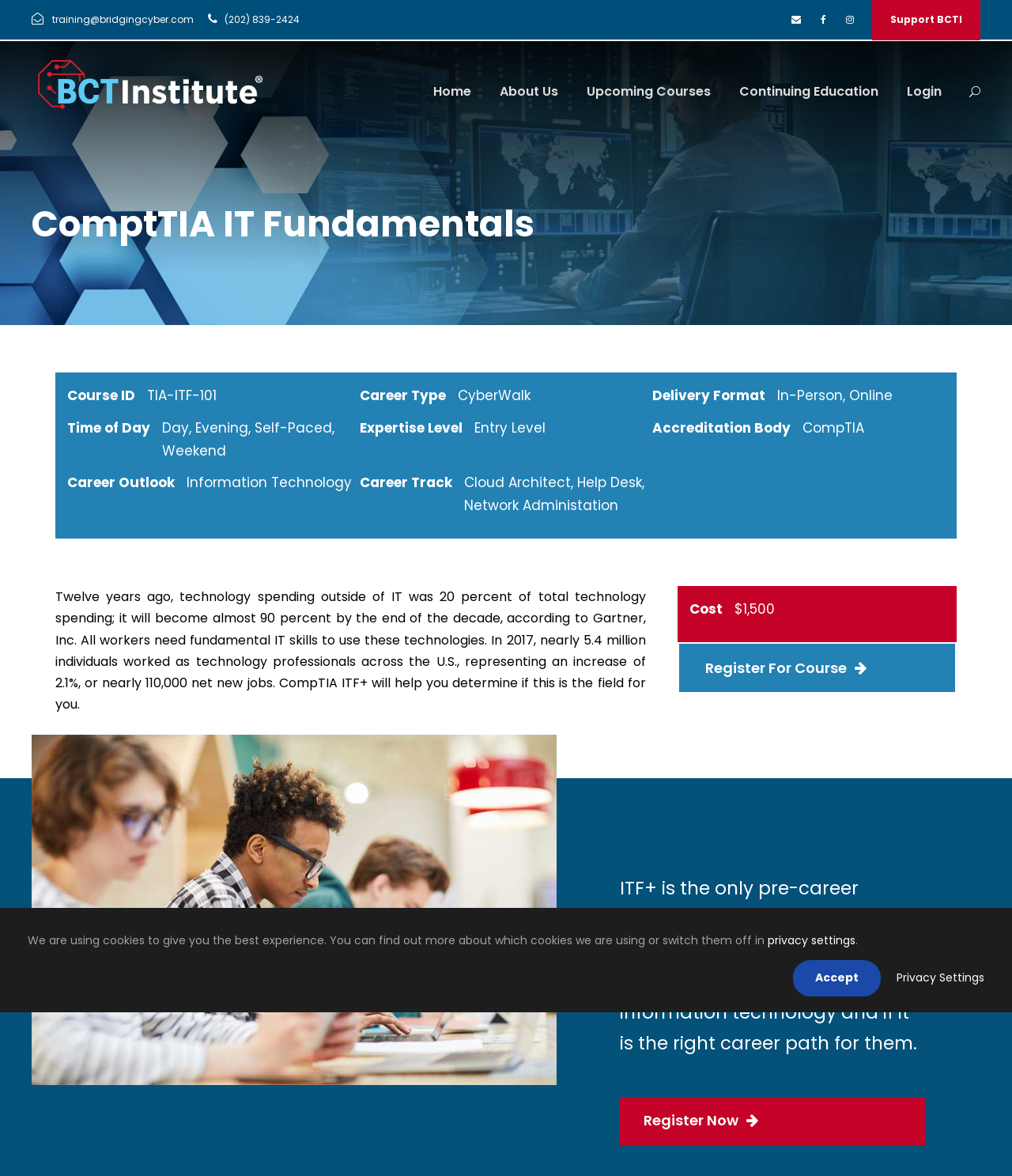Can you find the bounding box coordinates for the element to click on to achieve the instruction: "Click the Home link"?

[0.428, 0.069, 0.466, 0.101]